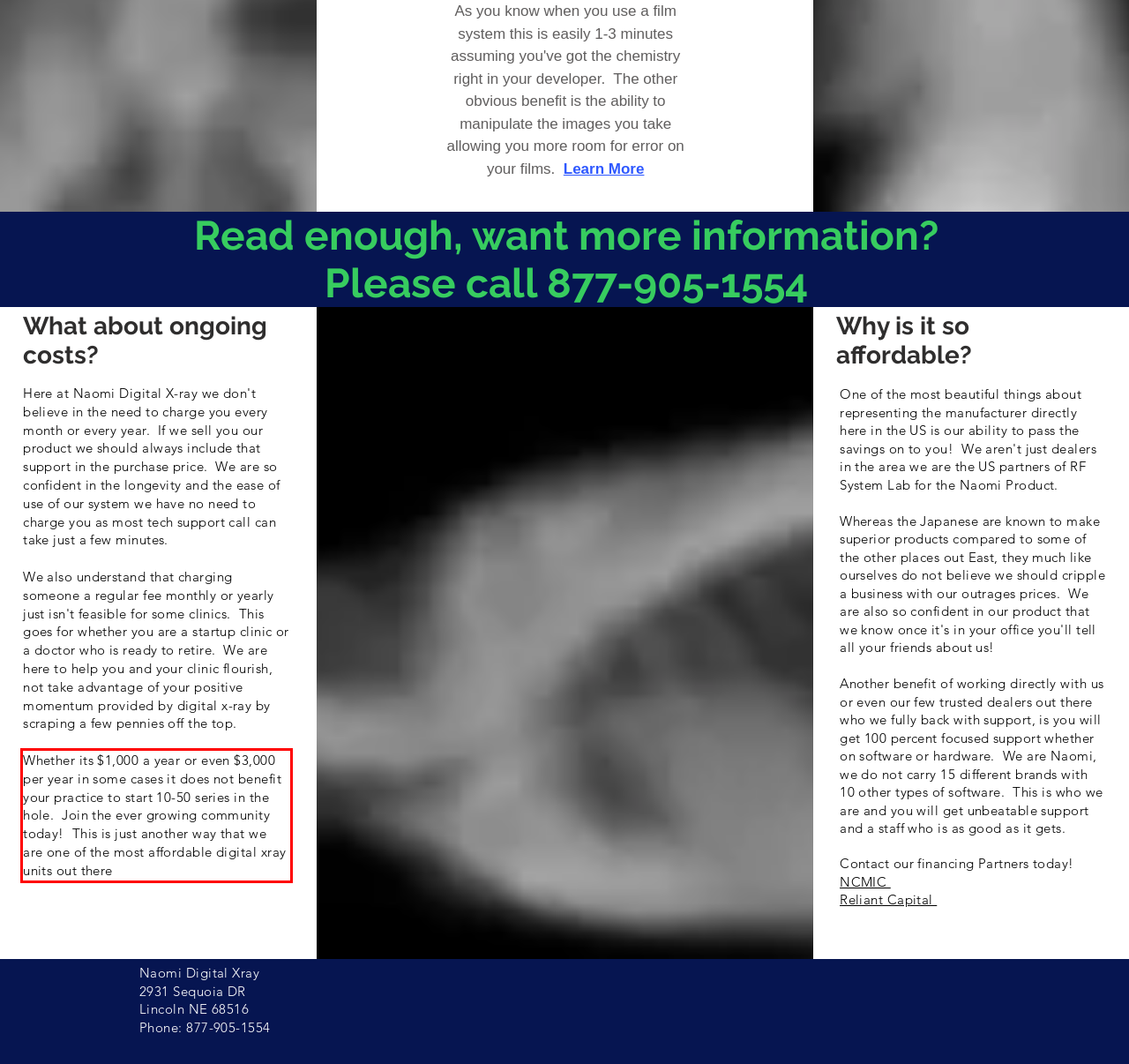You are provided with a screenshot of a webpage featuring a red rectangle bounding box. Extract the text content within this red bounding box using OCR.

Whether its $1,000 a year or even $3,000 per year in some cases it does not benefit your practice to start 10-50 series in the hole. Join the ever growing community today! This is just another way that we are one of the most affordable digital xray units out there